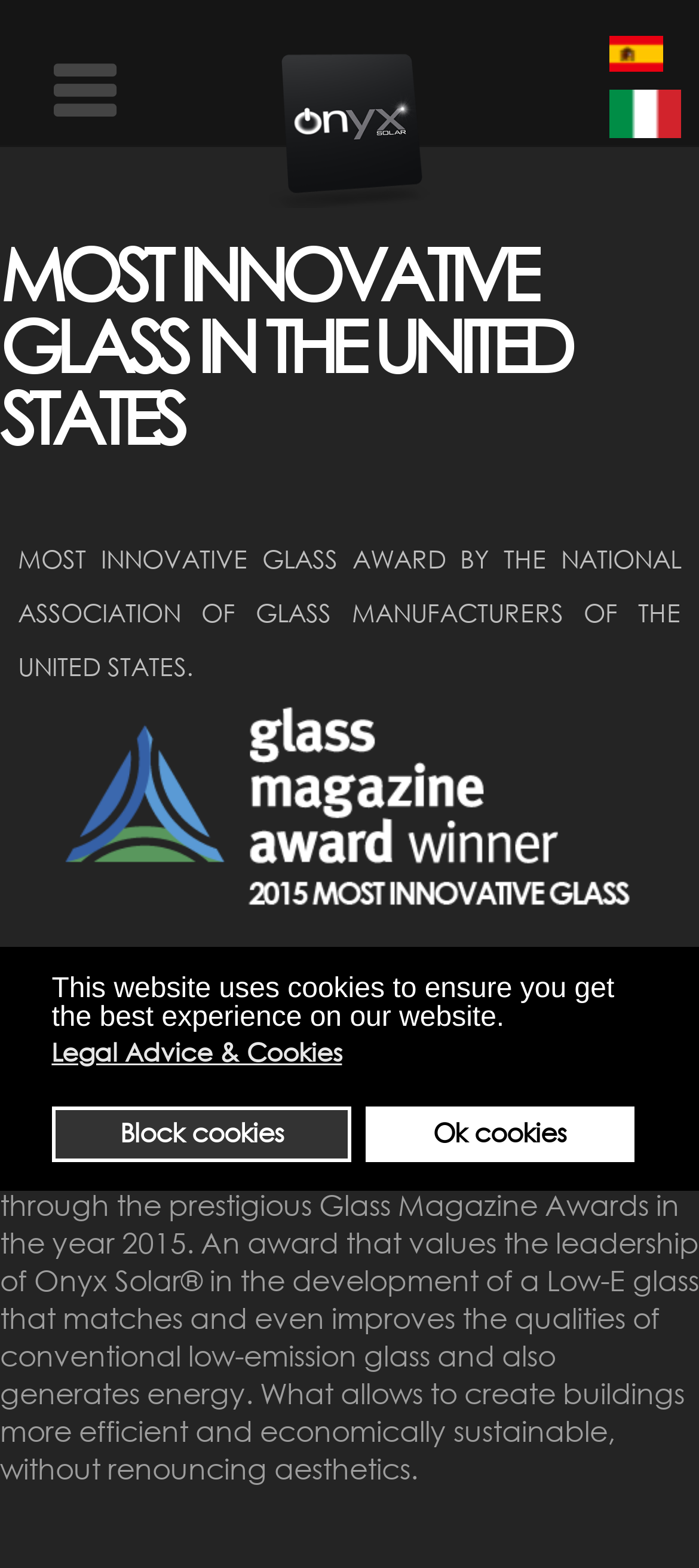What is the name of the magazine that gave the award? Observe the screenshot and provide a one-word or short phrase answer.

Glass Magazine